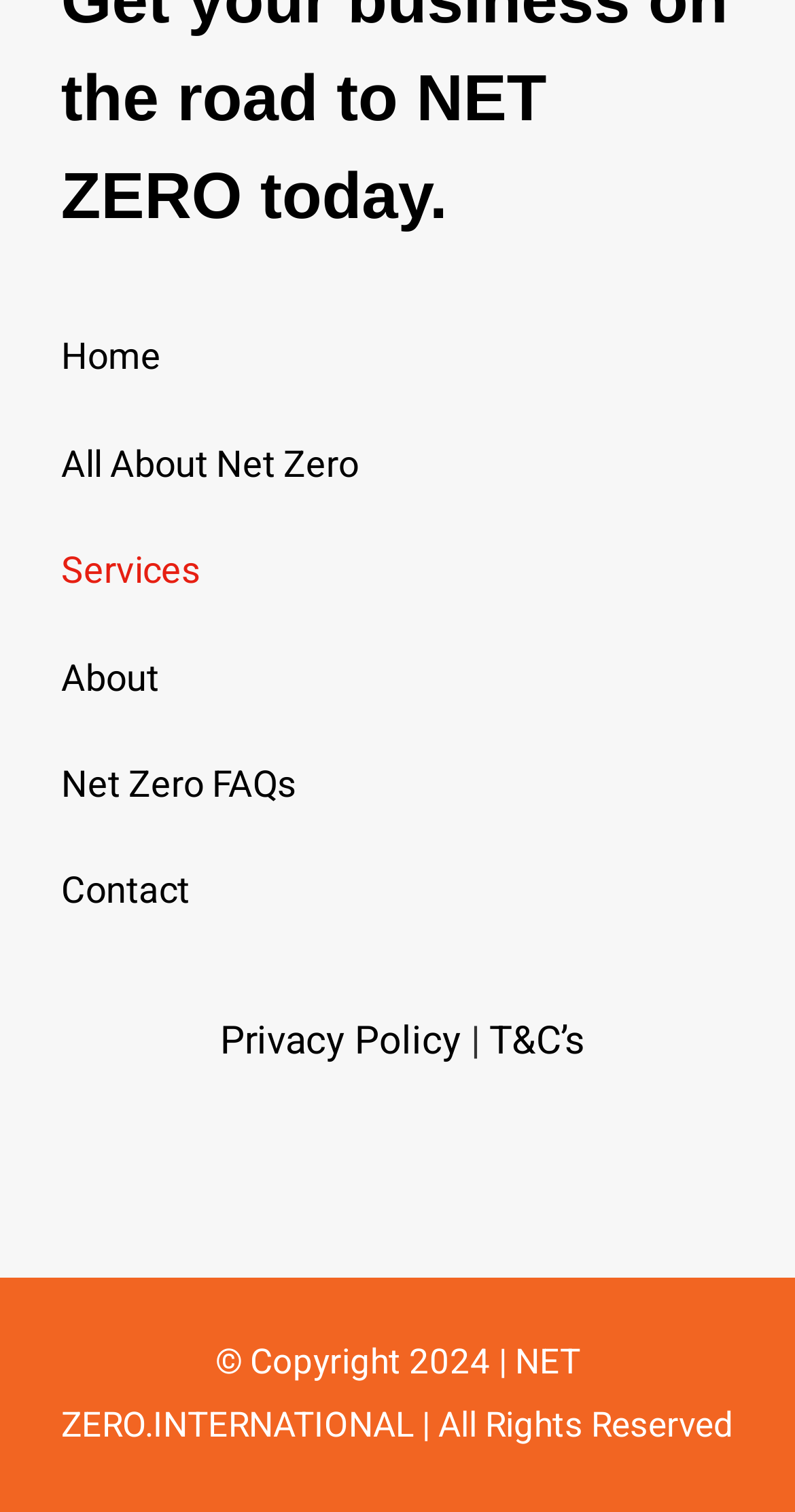Please determine the bounding box coordinates of the section I need to click to accomplish this instruction: "view services".

[0.077, 0.357, 0.466, 0.401]